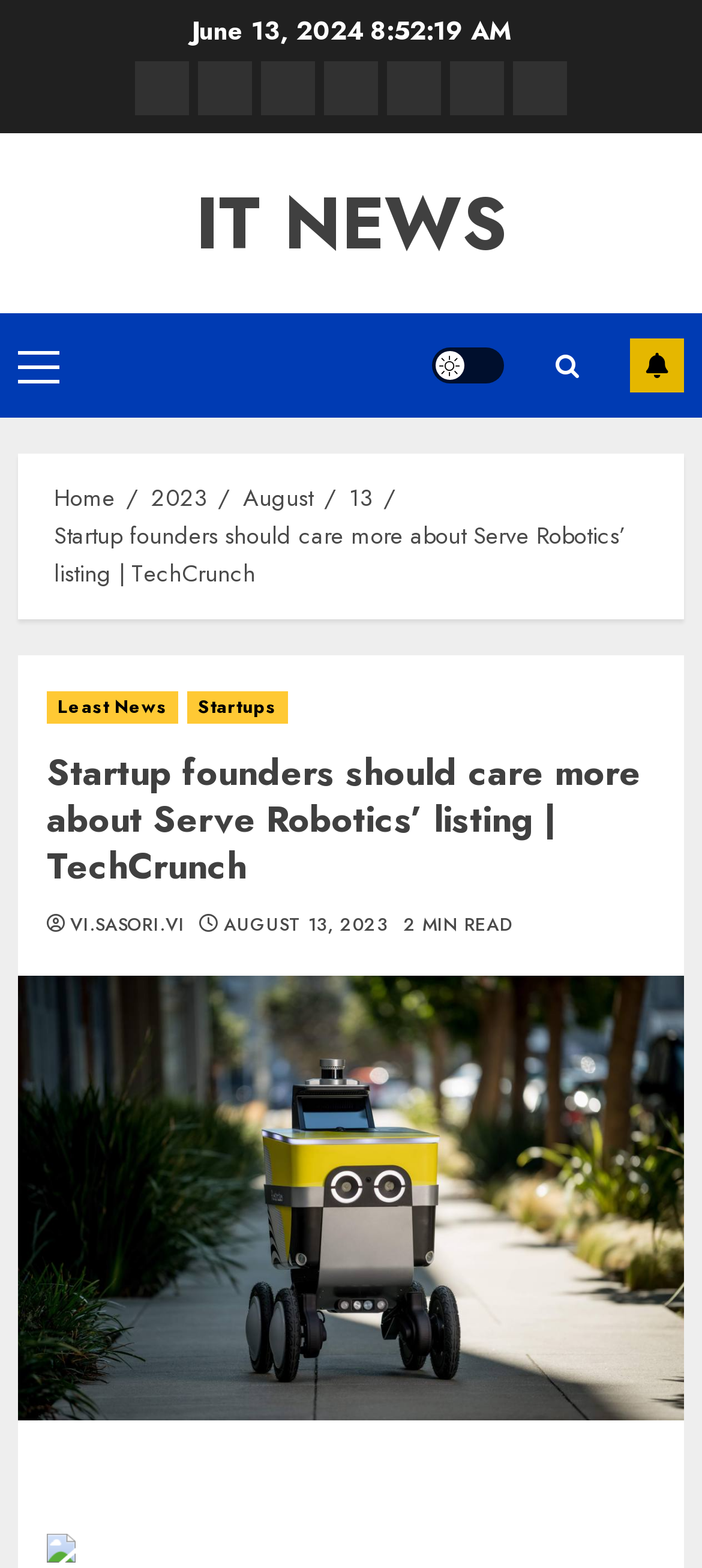Find the bounding box coordinates of the clickable area required to complete the following action: "View the 'Startup founders should care more about Serve Robotics’ listing | TechCrunch' article".

[0.077, 0.33, 0.892, 0.377]